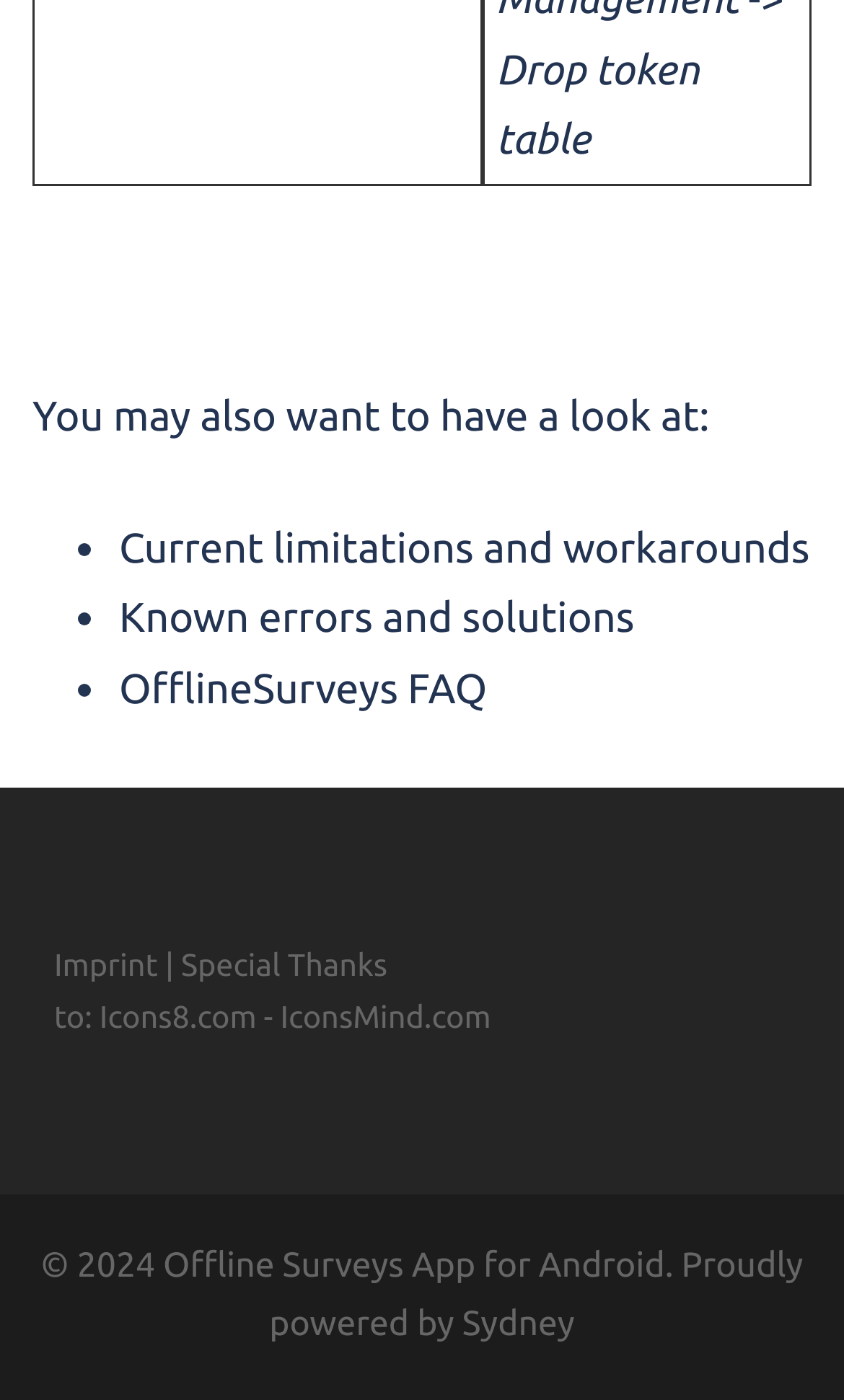Look at the image and give a detailed response to the following question: How many list markers are there in the suggested links section?

There are three list markers in the suggested links section, which are located at the top of the webpage and have bounding box coordinates of [0.09, 0.366, 0.11, 0.416], [0.09, 0.416, 0.11, 0.466], and [0.09, 0.466, 0.11, 0.516] respectively.